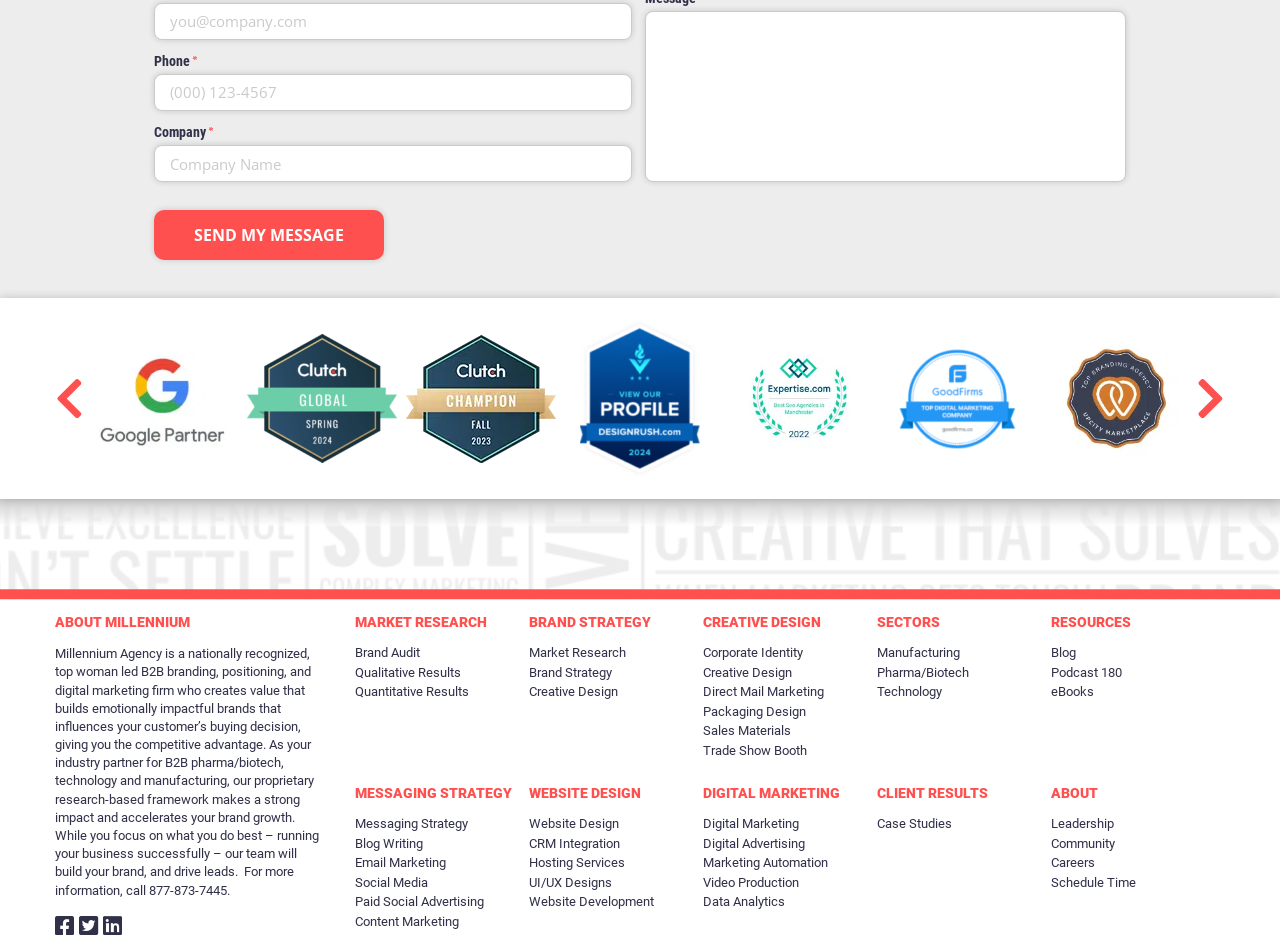Determine the bounding box coordinates of the target area to click to execute the following instruction: "Click SEND MY MESSAGE."

[0.121, 0.225, 0.3, 0.278]